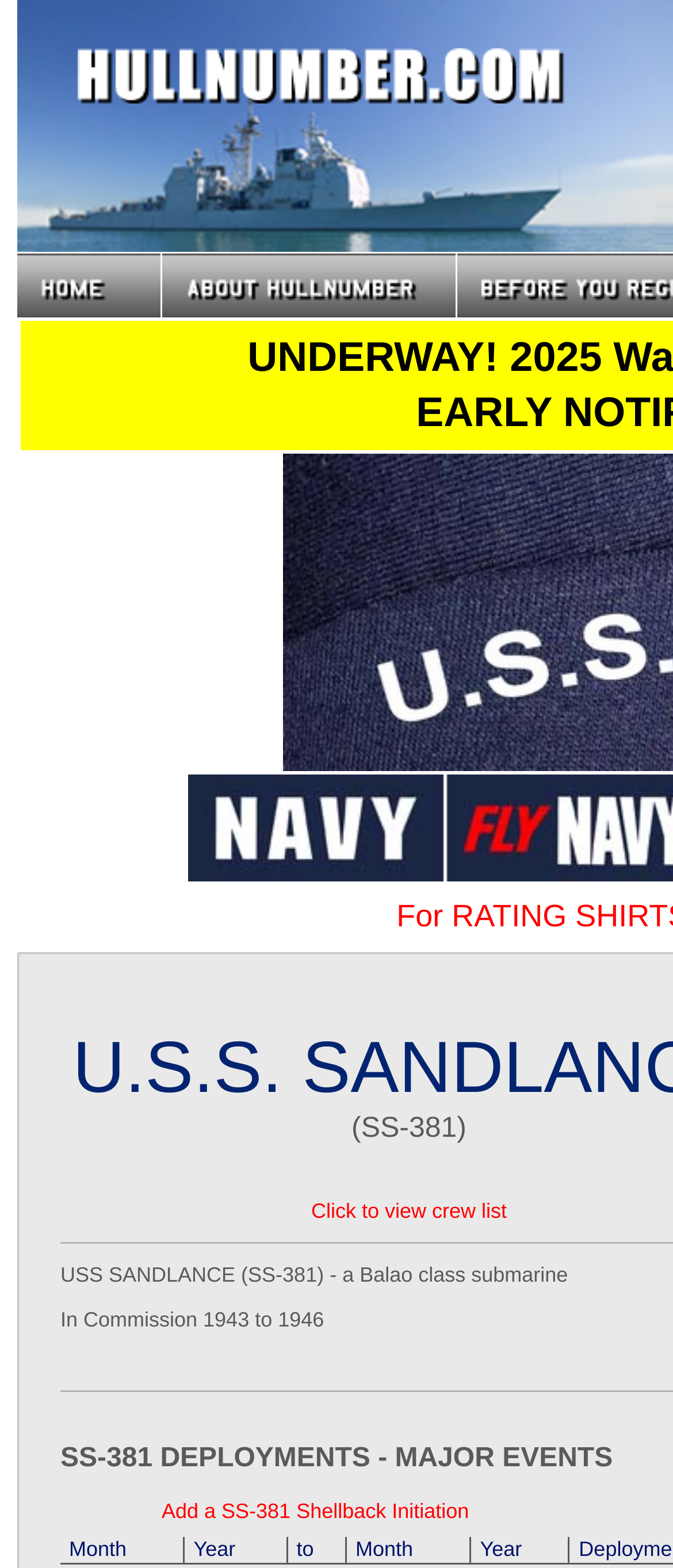How many column headers are there in the grid?
Answer the question with a detailed explanation, including all necessary information.

The answer can be found by counting the number of columnheader elements in the grid, which are 'Month', 'Year', 'to', and 'Month' and 'Year' again.